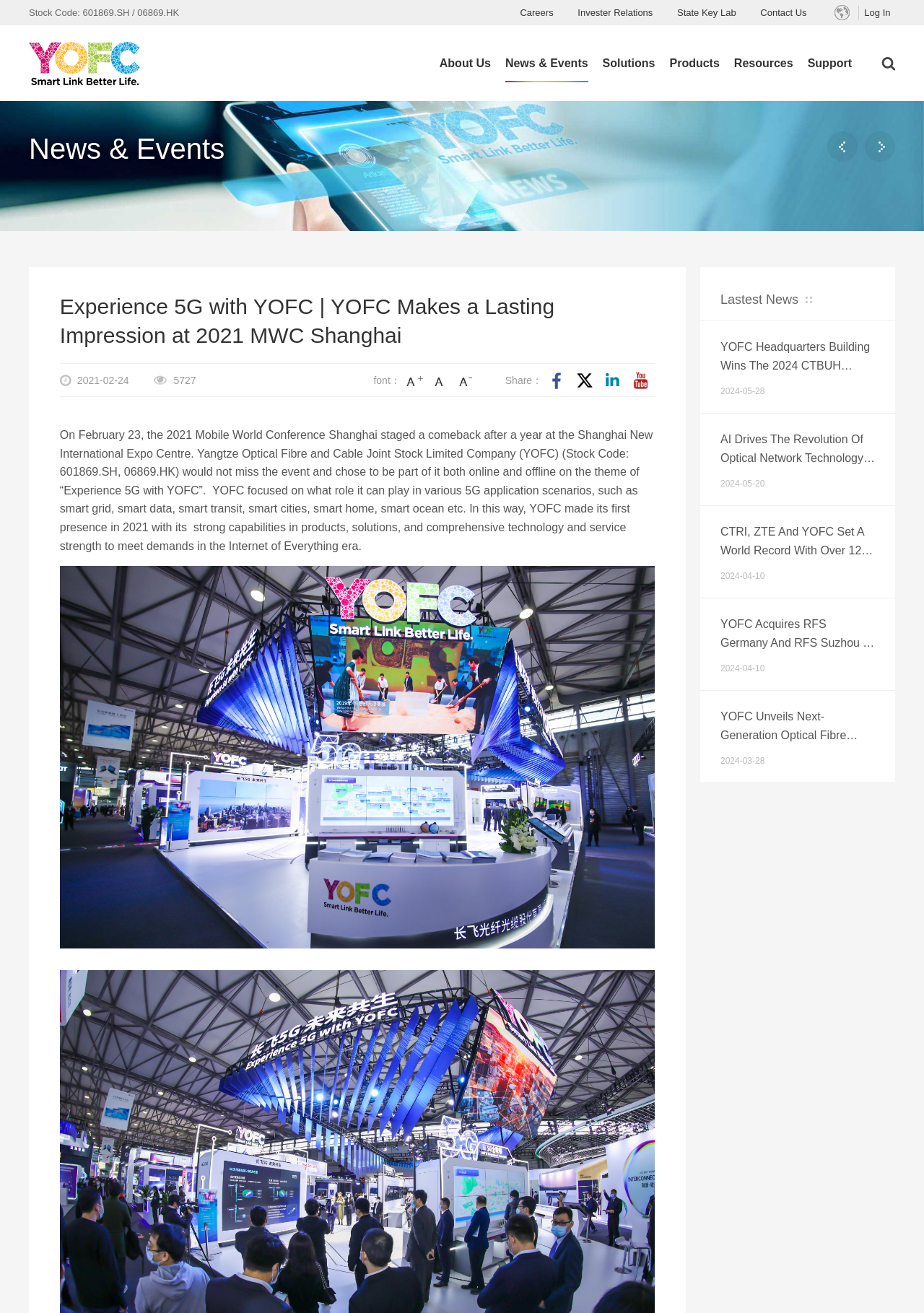How many news items are listed under 'Lastest News'?
Using the image as a reference, answer with just one word or a short phrase.

5